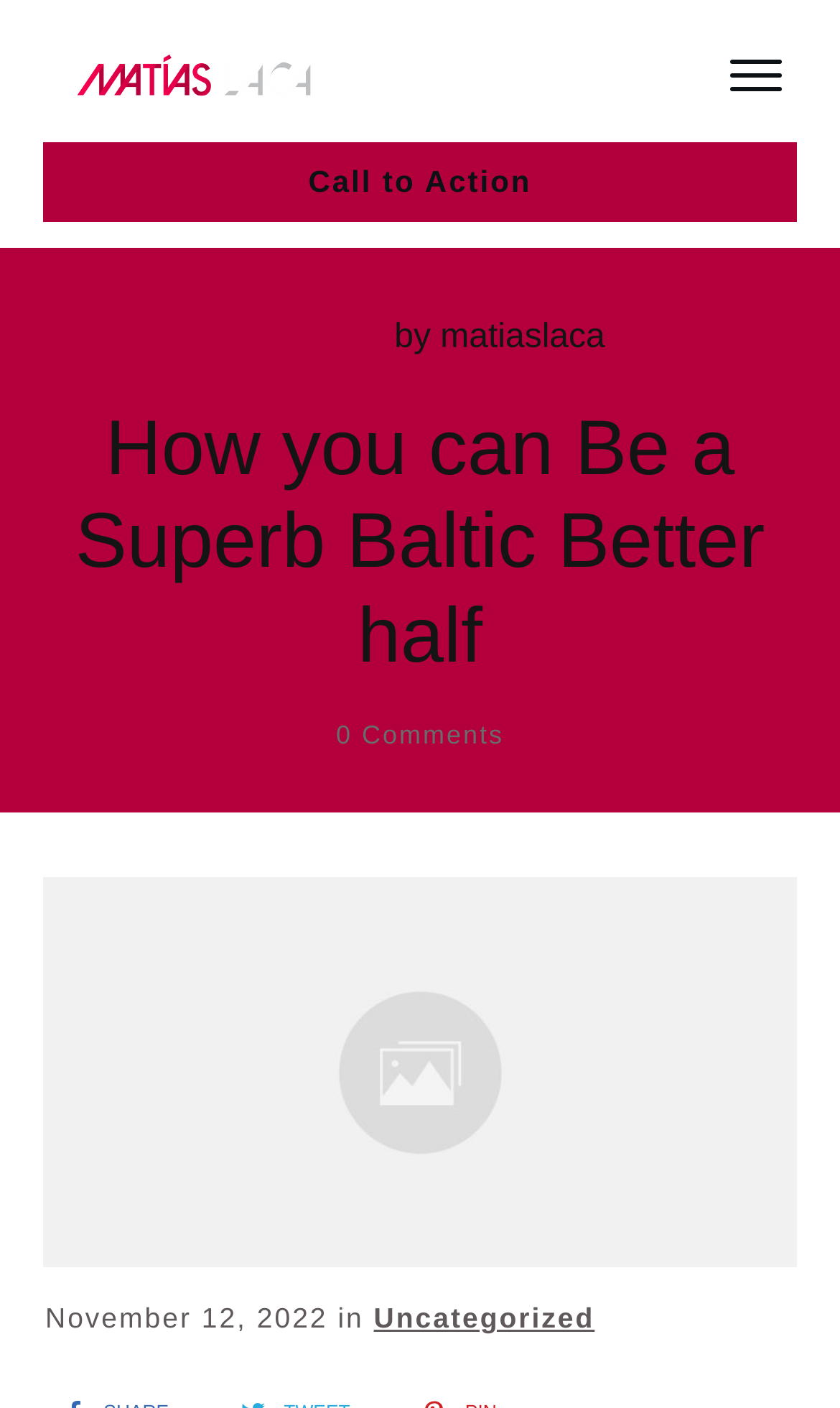Give the bounding box coordinates for the element described as: "Uncategorized".

[0.445, 0.925, 0.708, 0.948]